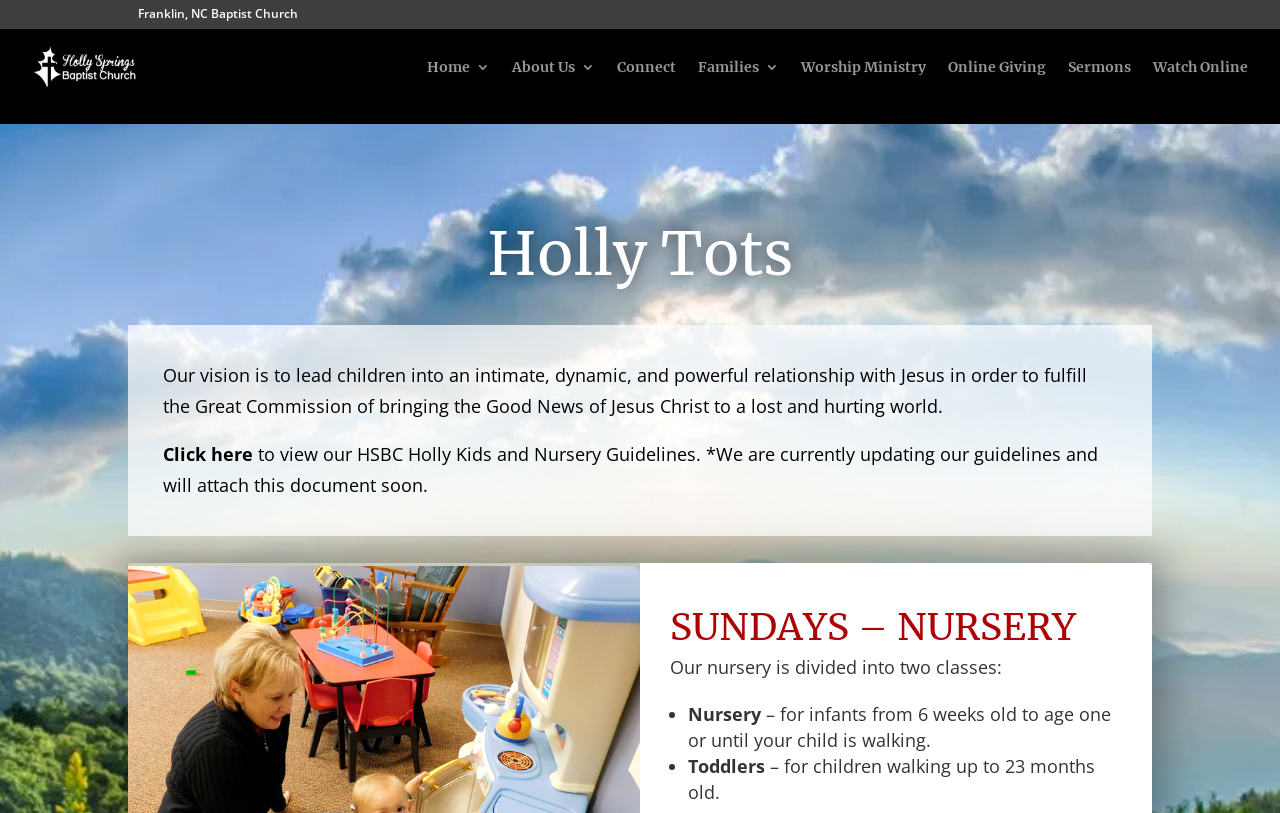What are the two classes in the nursery?
Answer the question in as much detail as possible.

I found this answer by looking at the section 'SUNDAYS – NURSERY' and noticing the list markers '•' followed by the text 'Nursery' and 'Toddlers'. The descriptions of these classes, '– for infants from 6 weeks old to age one or until your child is walking.' and '– for children walking up to 23 months old.', further support this conclusion.